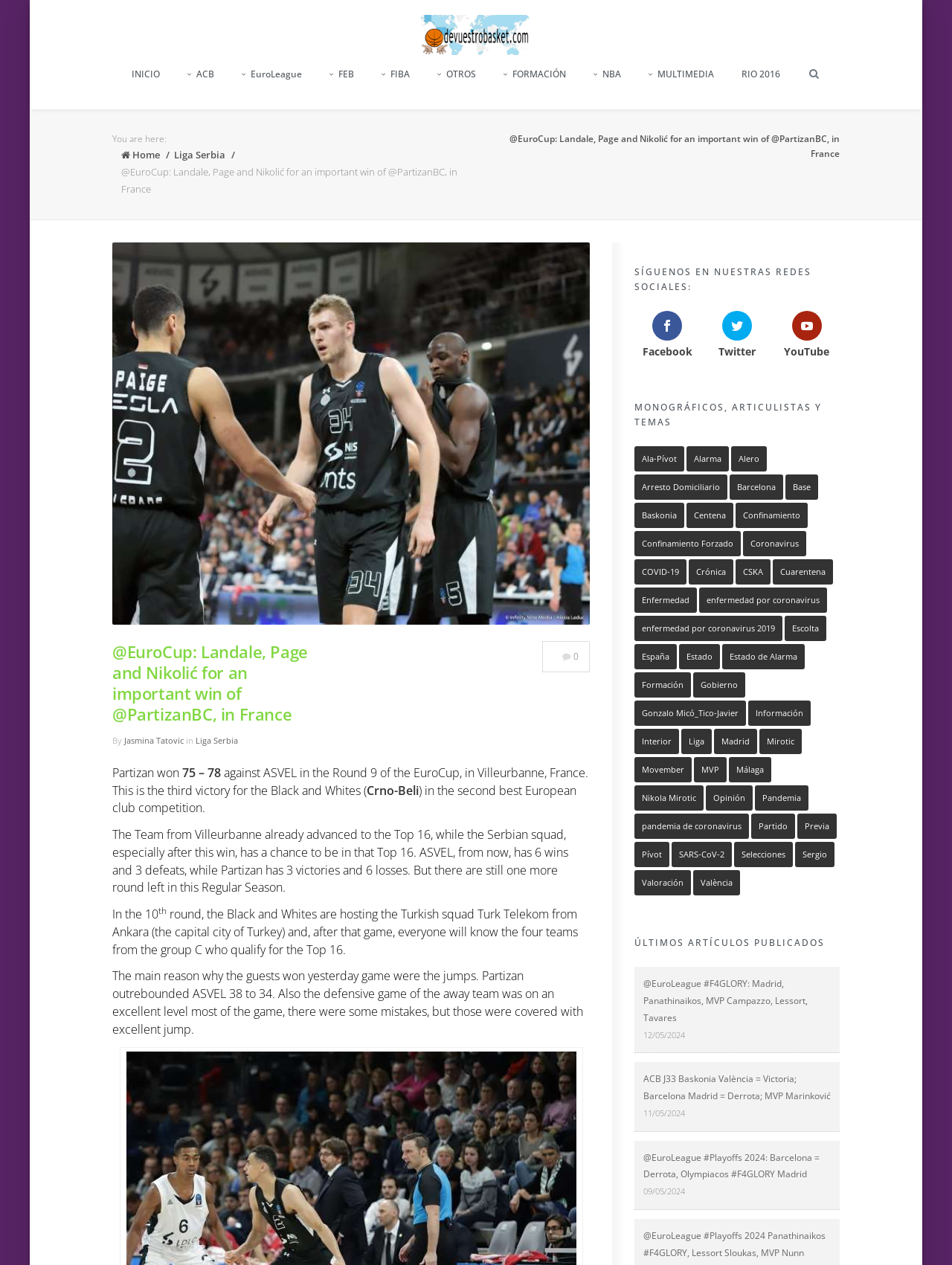Convey a detailed summary of the webpage, mentioning all key elements.

This webpage is about a sports news article, specifically a basketball game between PartizanBC and ASVEL in the EuroCup. The article is written in Spanish.

At the top of the page, there is a navigation menu with several links, including "INICIO", "EuroLeague", "FEB", "FIBA", and others. Below the navigation menu, there is a search bar.

The main content of the page is the article about the basketball game. The article has a title, "@EuroCup: Landale, Page and Nikolić for an important win of @PartizanBC, in France", and a photo of the game. The article is divided into several paragraphs, describing the game, the teams' performance, and the outcome.

On the right side of the page, there are several sections, including "SÍGUENOS EN NUESTRAS REDES SOCIALES" (Follow us on our social networks) with links to Facebook, Twitter, and YouTube, and "MONOGRÁFICOS, ARTICULISTAS Y TEMAS" (Monographs, Columnists, and Topics) with a list of links to various topics, such as "Ala-Pívot", "Arresto Domiciliario", "Barcelona", and others.

Overall, the webpage is a sports news article with a focus on basketball, specifically the EuroCup, and provides information about the game, the teams, and the outcome.